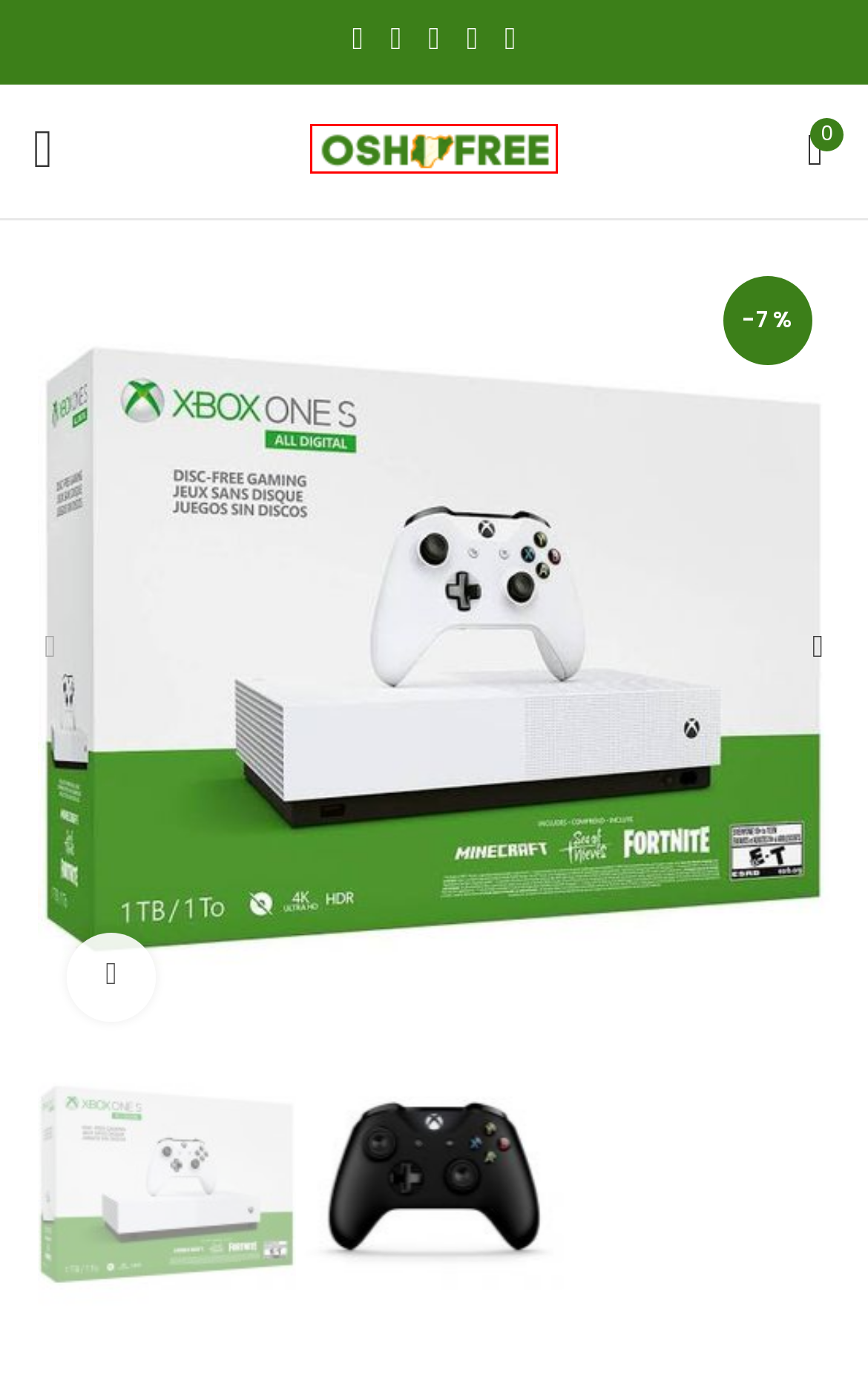You have a screenshot of a webpage with a red bounding box around an element. Choose the best matching webpage description that would appear after clicking the highlighted element. Here are the candidates:
A. Shop at Oshofree – Shopping esclussively
B. Hisense 535L Side By Side Refrigerator + Ice & Water Dispenser 70WS – Shop at Oshofree
C. My account – Shop at Oshofree
D. XBOX – Shop at Oshofree
E. WordPress WooCommerce themes from XTemos Studio
F. Store List – Shop at Oshofree
G. Yamaha 5 SET DRUMSET – Shop at Oshofree
H. Products – Shop at Oshofree

A